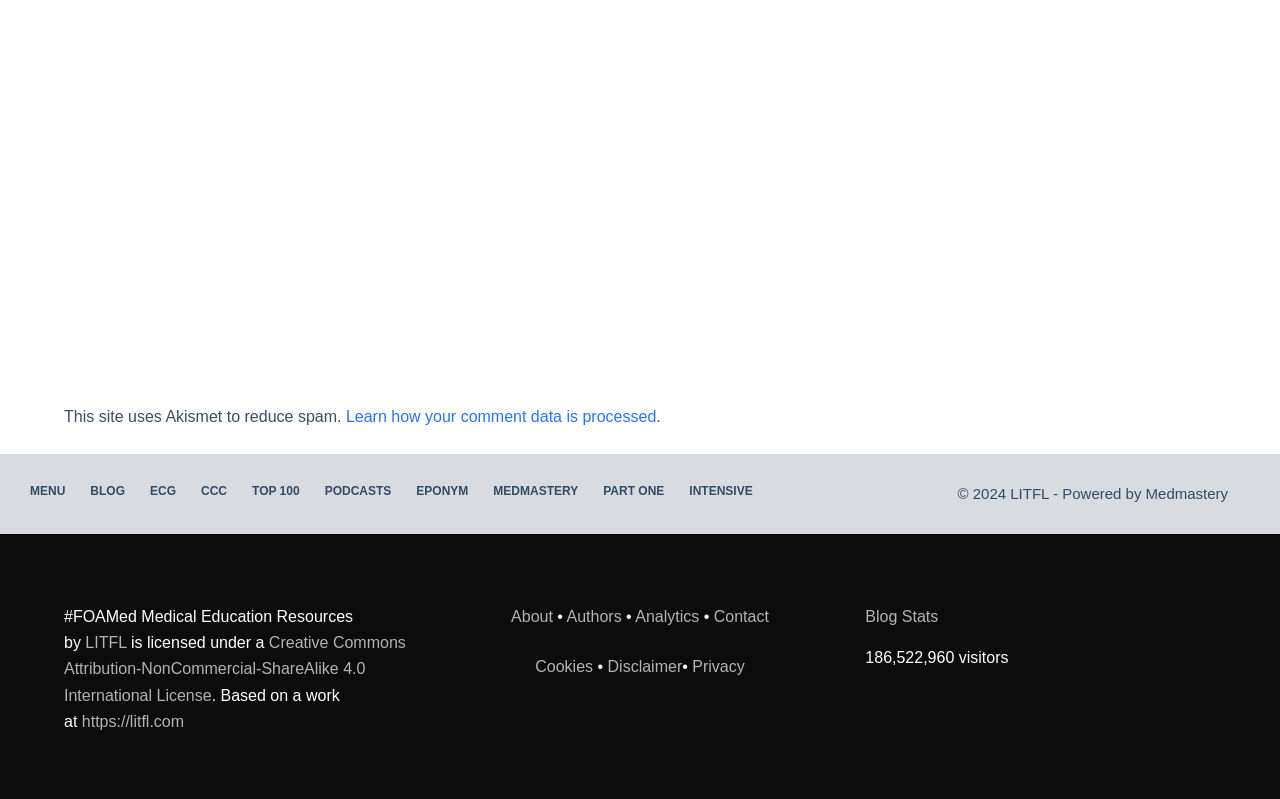Please study the image and answer the question comprehensively:
What is the URL of the website that is mentioned in the footer section?

I found the answer by looking at the footer section, where it mentions a work at a specific URL, which is 'https://litfl.com'.